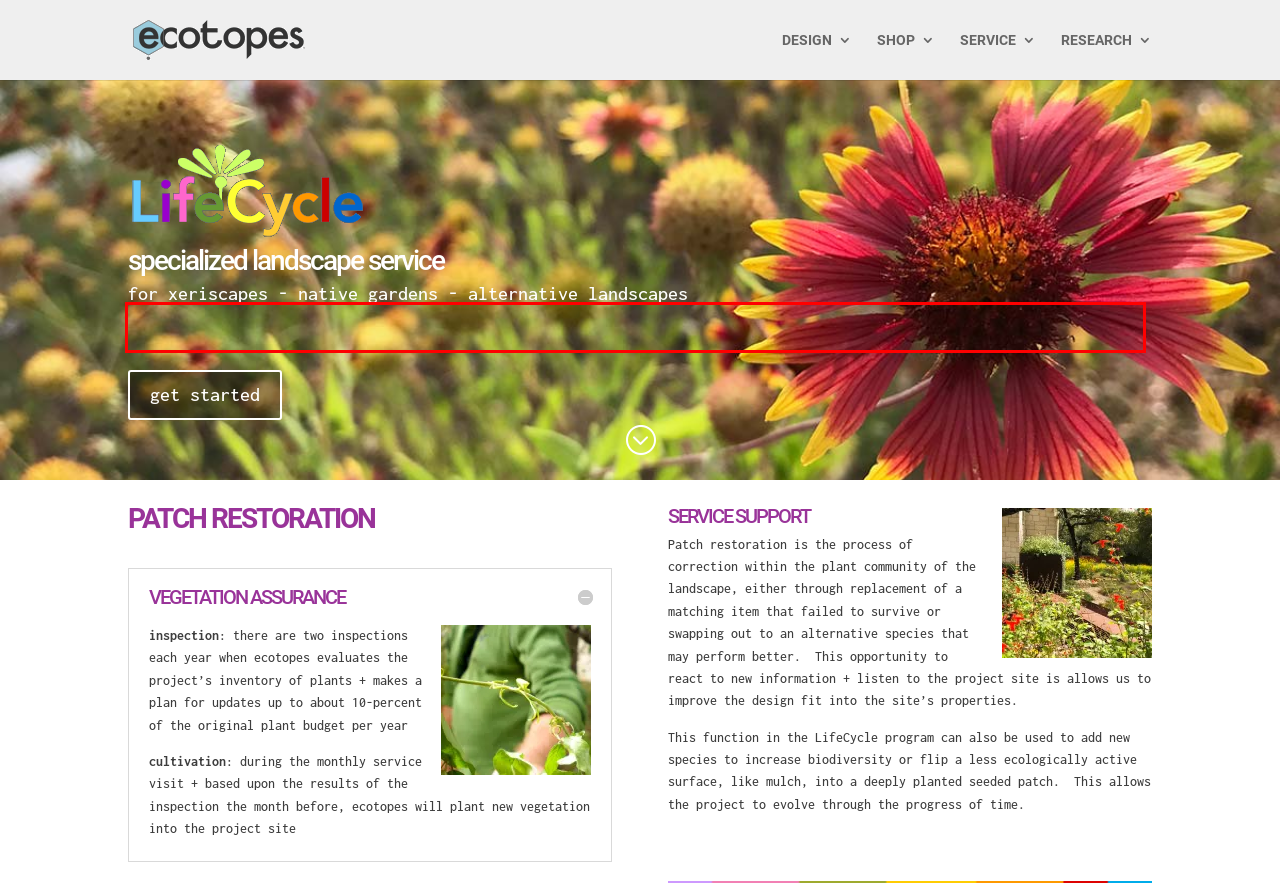Given a webpage screenshot, locate the red bounding box and extract the text content found inside it.

seeding, cultivating seeds, sewing seeds landscape service, flower bed maintenance, irrigation, organic fertilizer, austin texas, targeting weeds, reducing watering, reducing irrigation, wildflowers